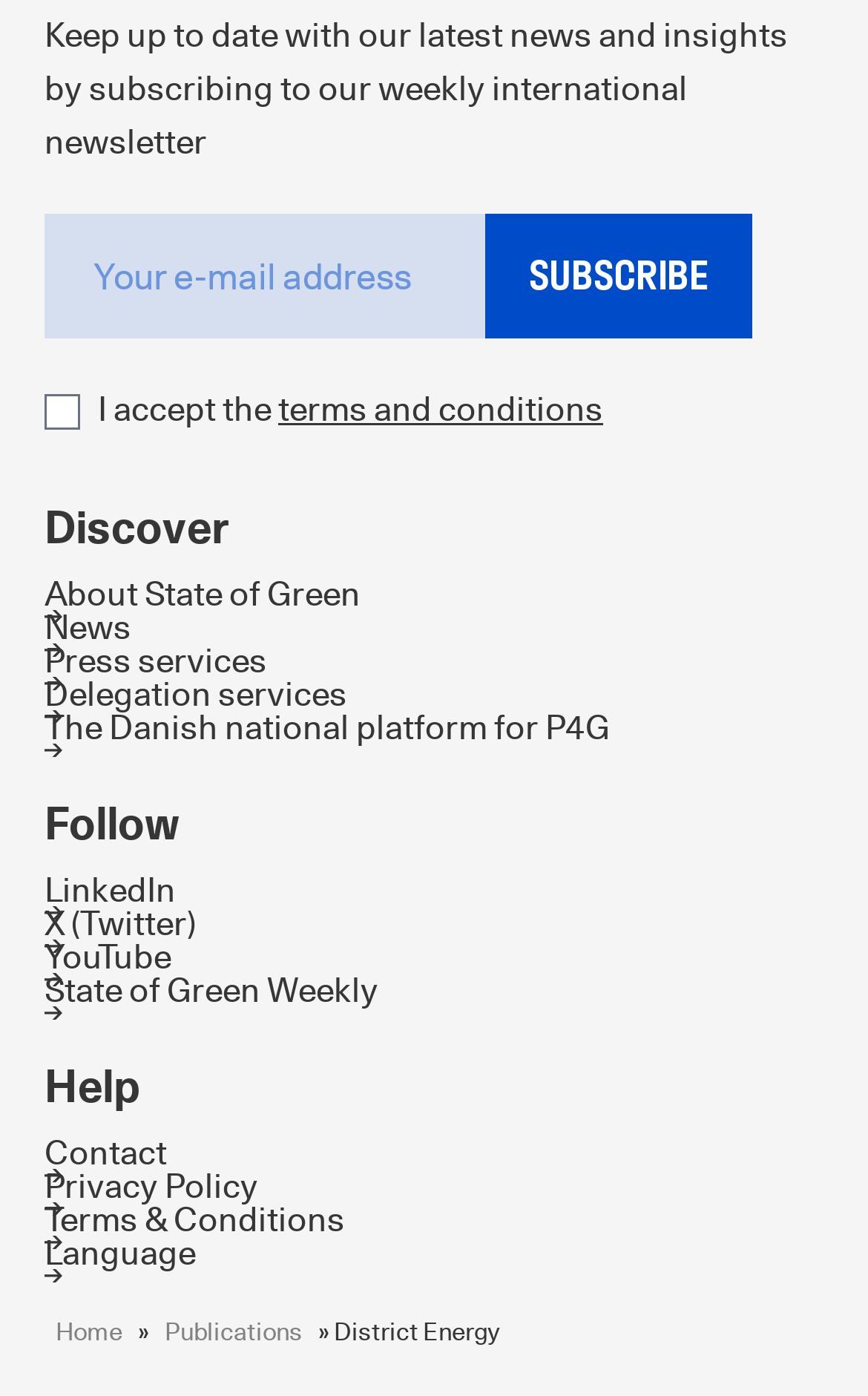Bounding box coordinates are specified in the format (top-left x, top-left y, bottom-right x, bottom-right y). All values are floating point numbers bounded between 0 and 1. Please provide the bounding box coordinate of the region this sentence describes: Publications

[0.177, 0.94, 0.362, 0.966]